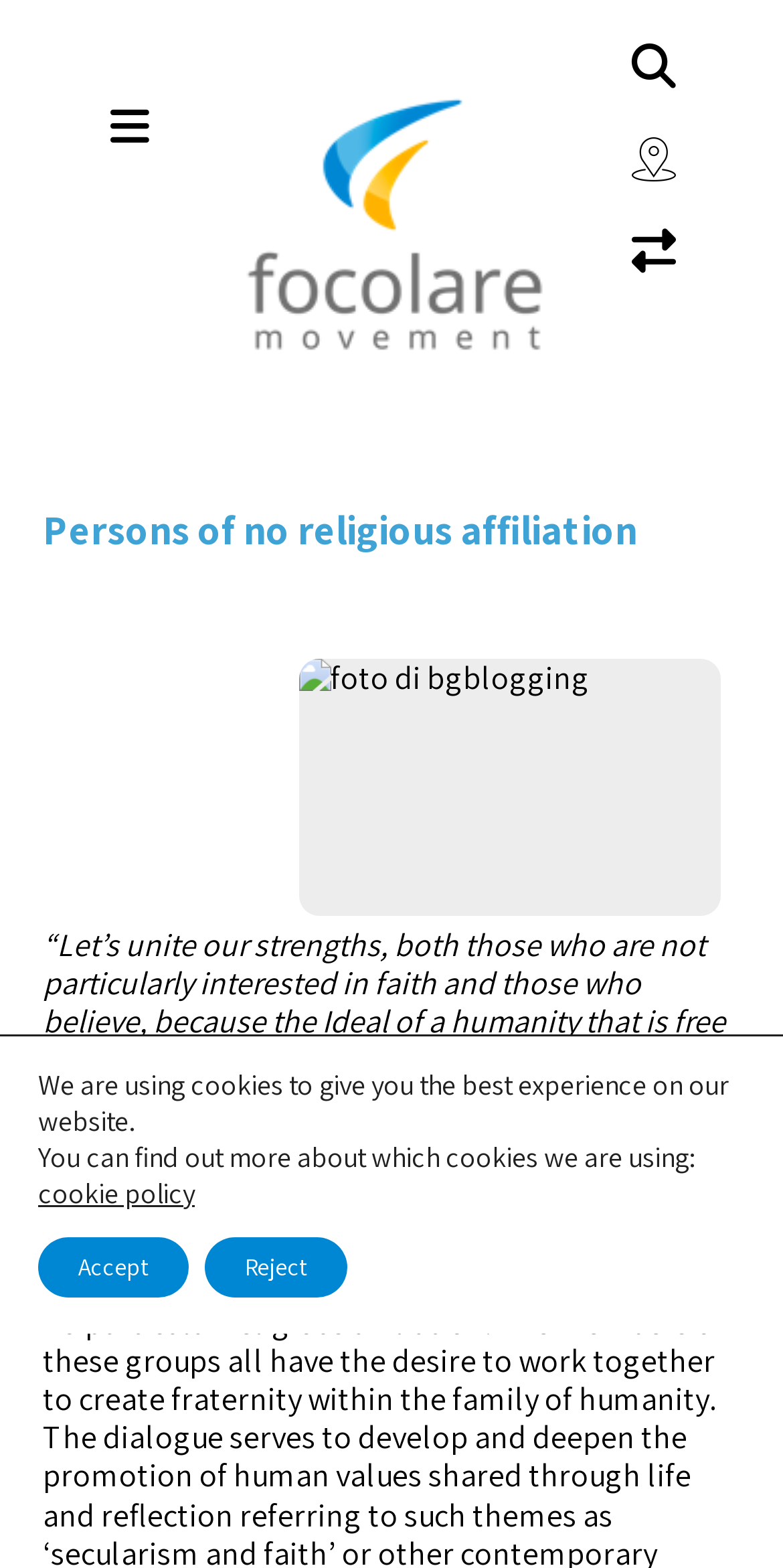Who is the author of the quote? Analyze the screenshot and reply with just one word or a short phrase.

Chiara Lubich